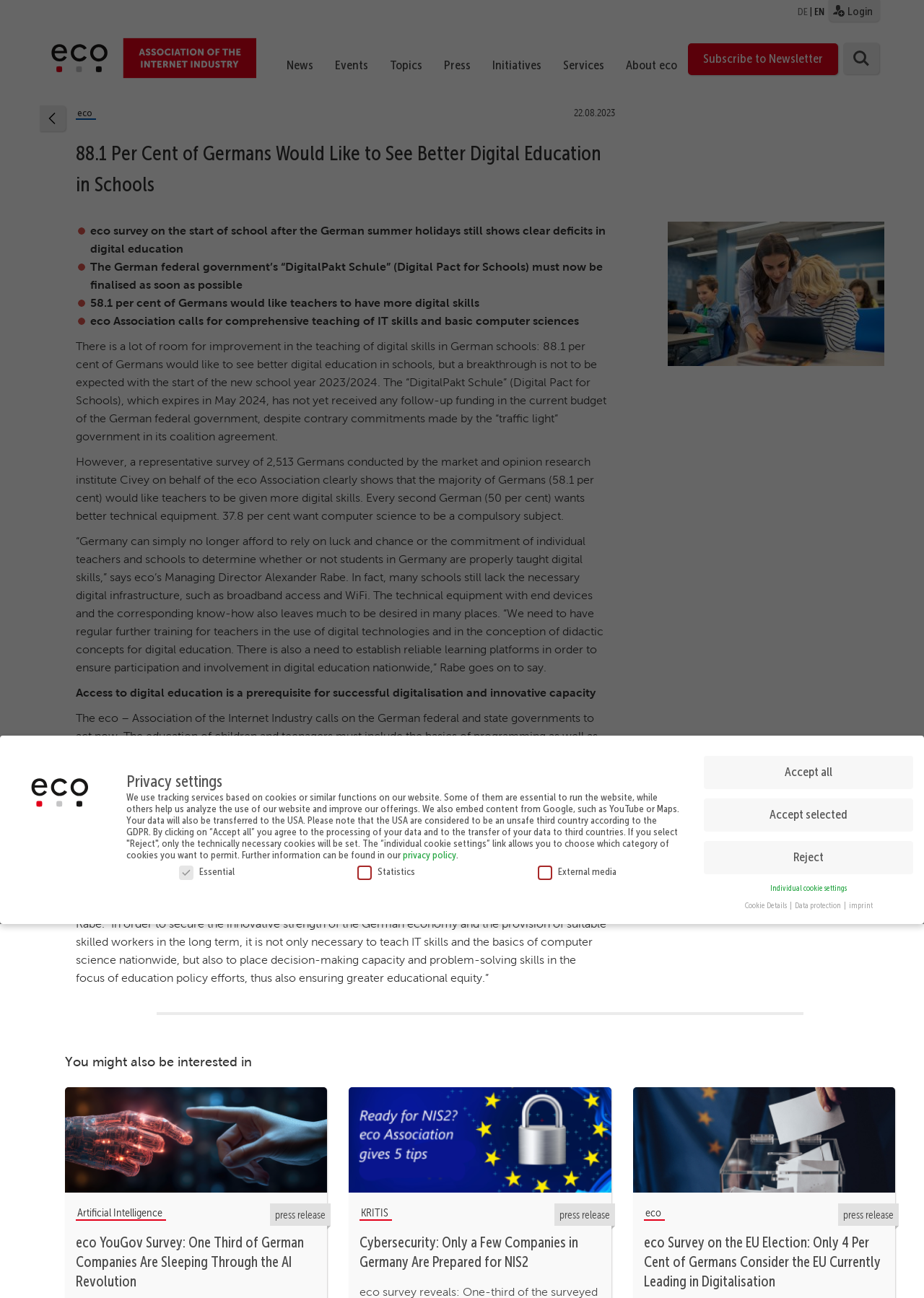Pinpoint the bounding box coordinates of the area that must be clicked to complete this instruction: "Read the news".

[0.298, 0.033, 0.351, 0.067]